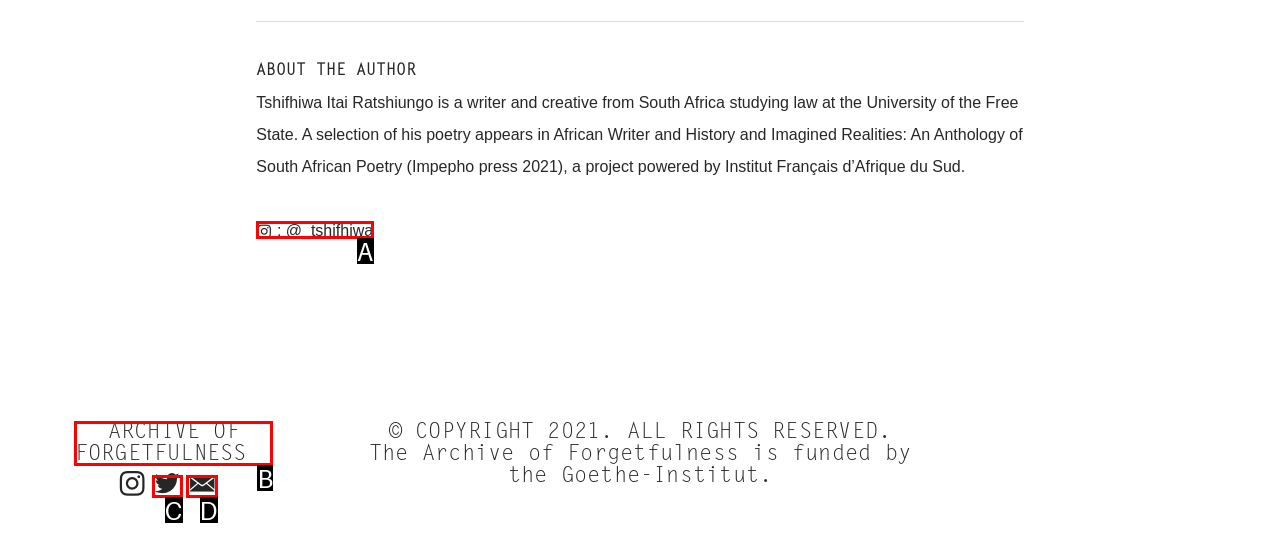From the given choices, determine which HTML element aligns with the description: ARCHIVE OF FORGETFULNESS Respond with the letter of the appropriate option.

B